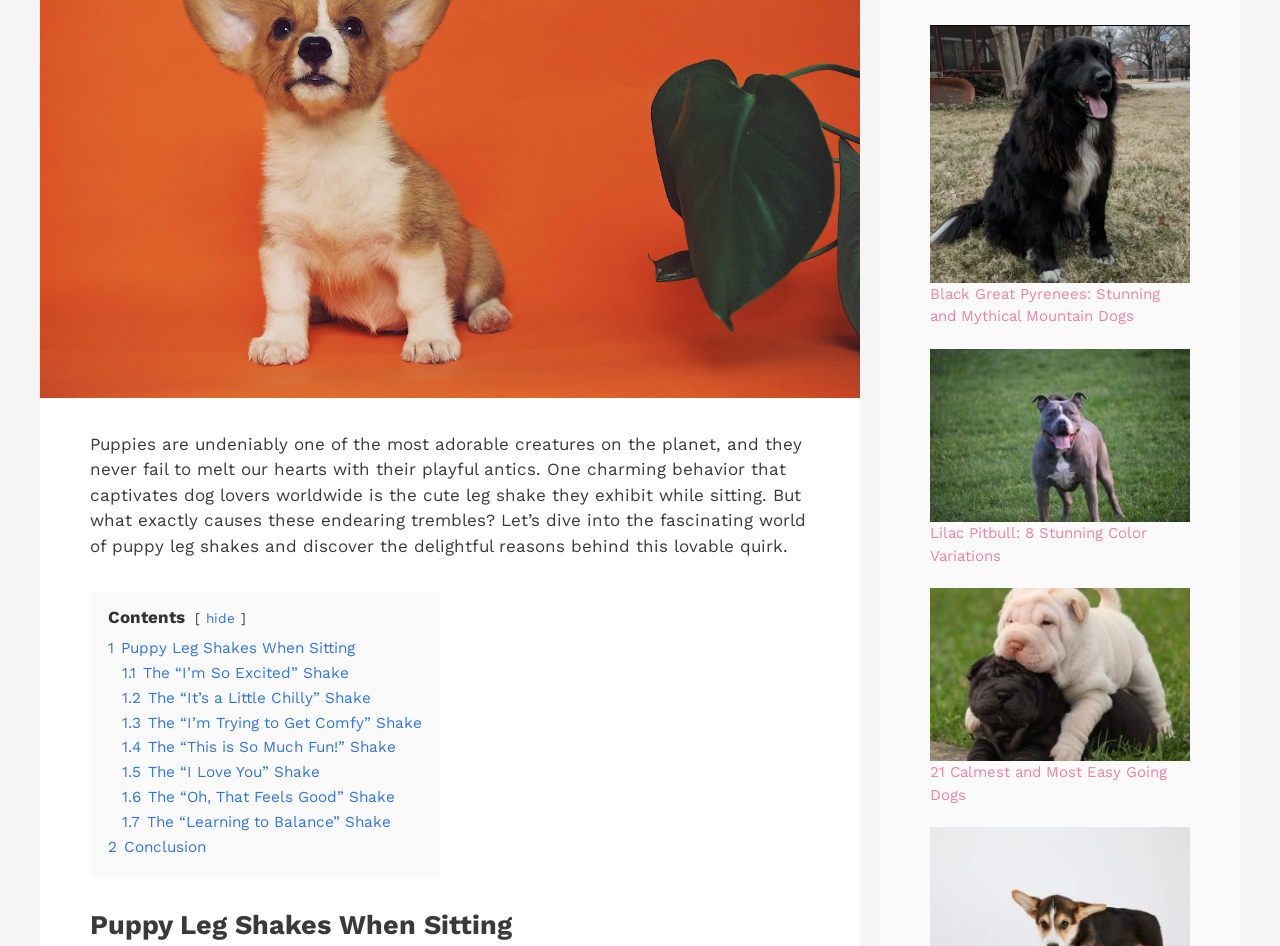Calculate the bounding box coordinates of the UI element given the description: "2 Conclusion".

[0.084, 0.886, 0.161, 0.905]